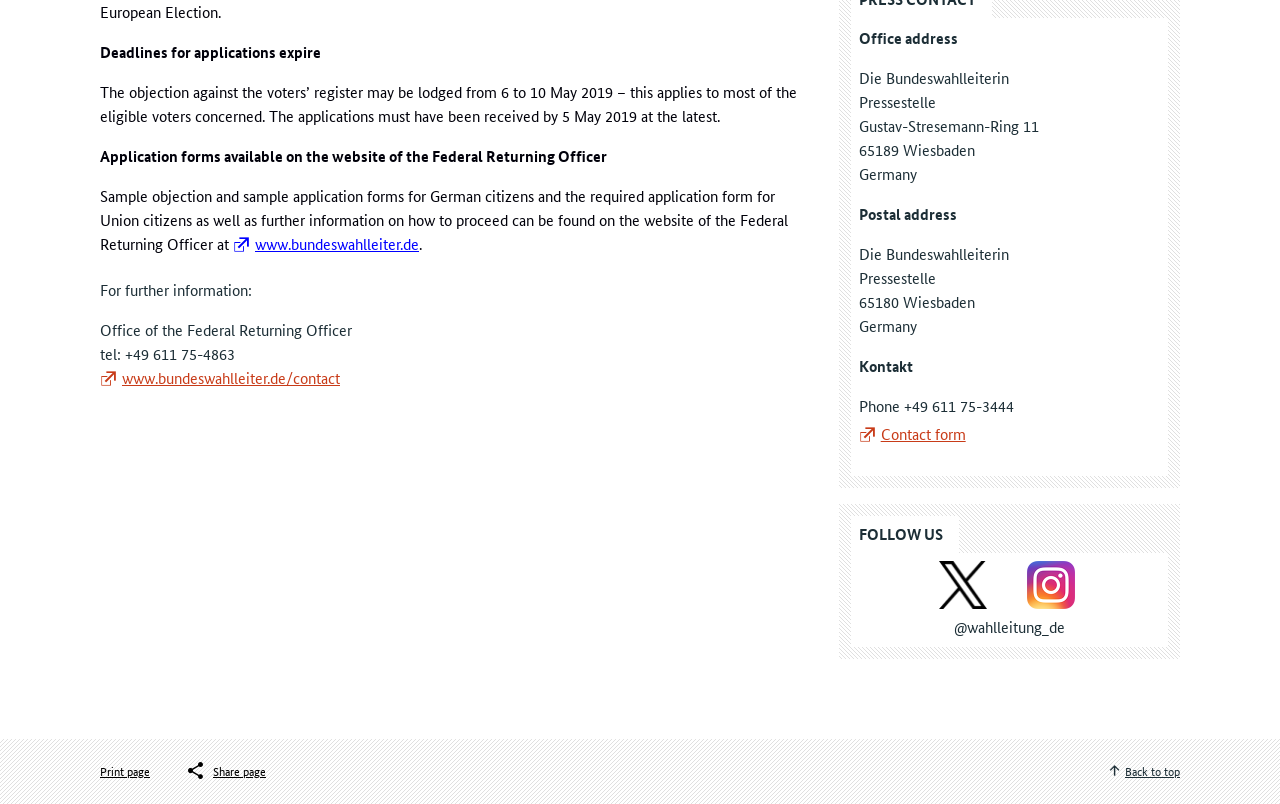Based on the element description "Share page", predict the bounding box coordinates of the UI element.

[0.145, 0.944, 0.208, 0.974]